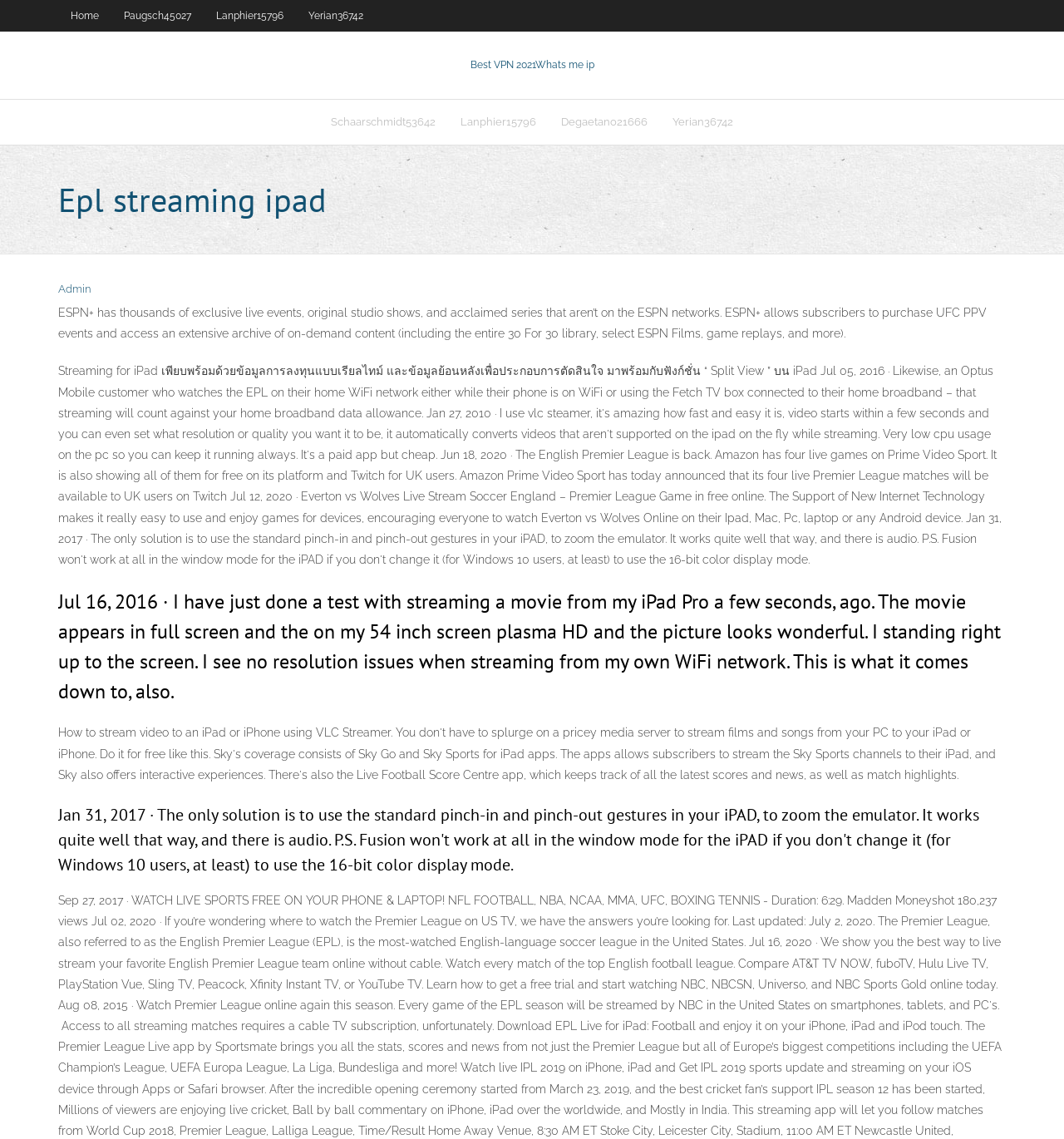Please identify the bounding box coordinates for the region that you need to click to follow this instruction: "Go to Best VPN 2021".

[0.442, 0.052, 0.558, 0.062]